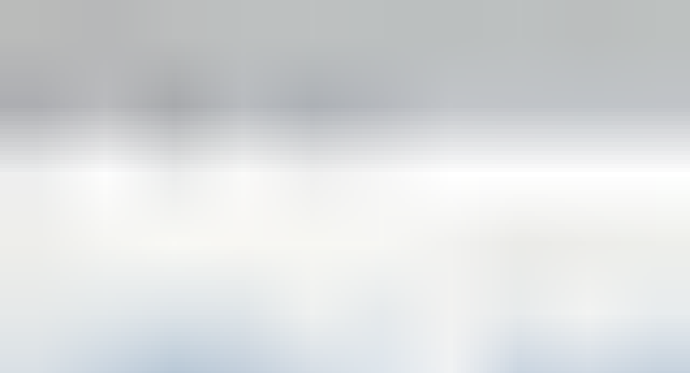Based on the image, please elaborate on the answer to the following question:
What issue is being addressed in the nearby content?

The nearby content suggests a conversation about issues with CPU performance, including suggestions for upgrading server infrastructure and using specific software solutions to better manage delays, which indicates that the issue being addressed is related to CPU performance.